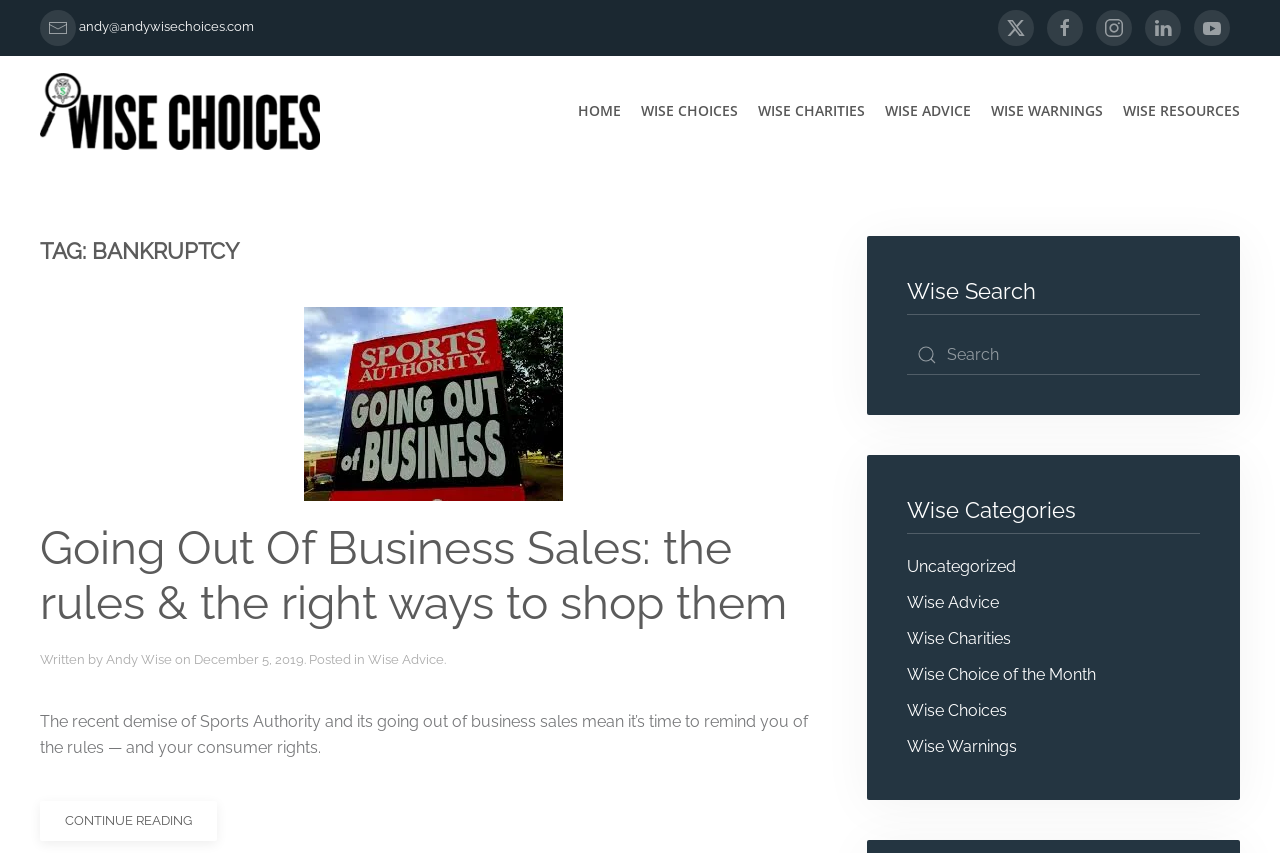What is the author of the current article?
Using the information from the image, give a concise answer in one word or a short phrase.

Andy Wise